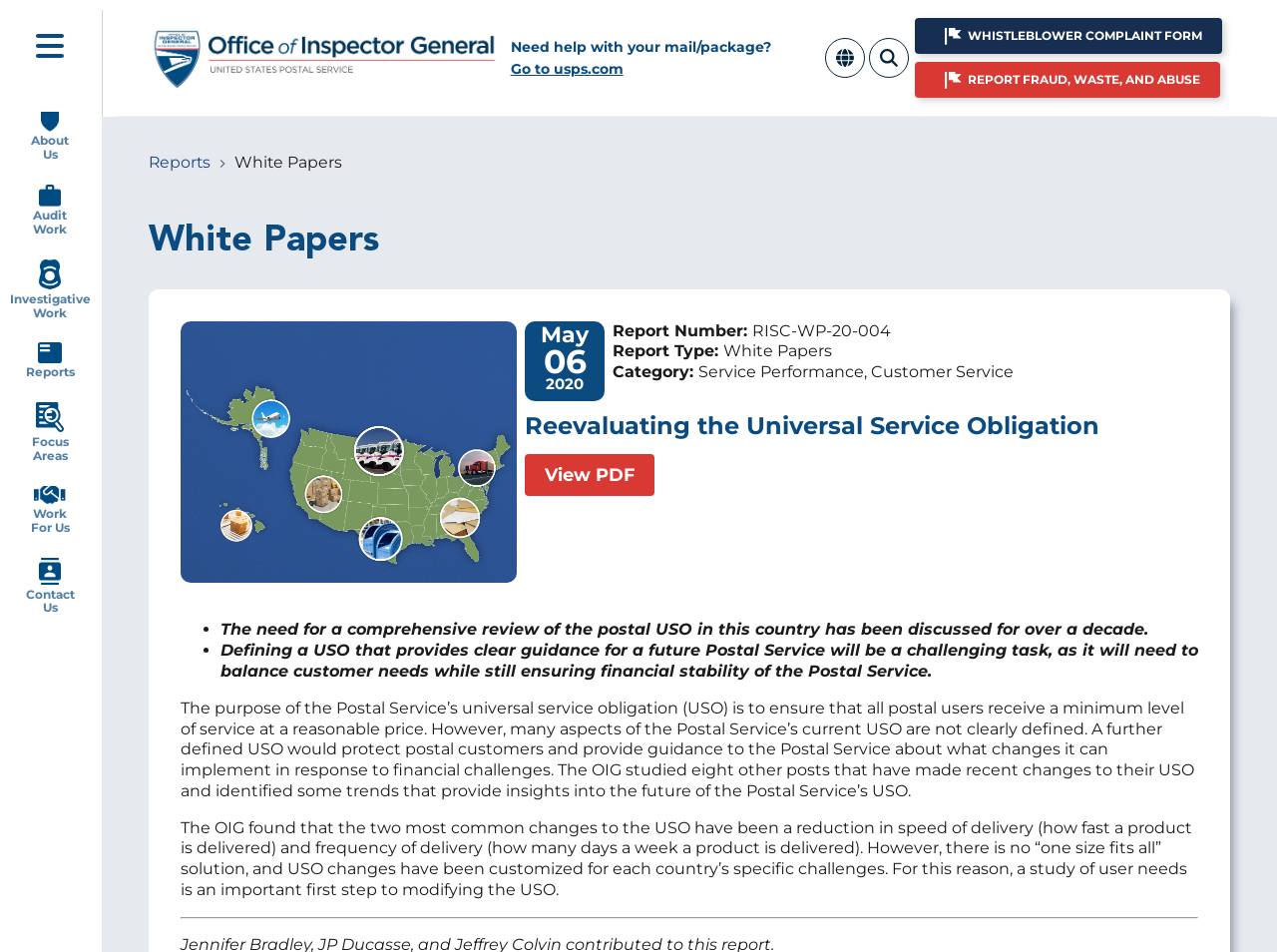Determine the bounding box coordinates of the section I need to click to execute the following instruction: "Go to Home". Provide the coordinates as four float numbers between 0 and 1, i.e., [left, top, right, bottom].

[0.117, 0.024, 0.392, 0.098]